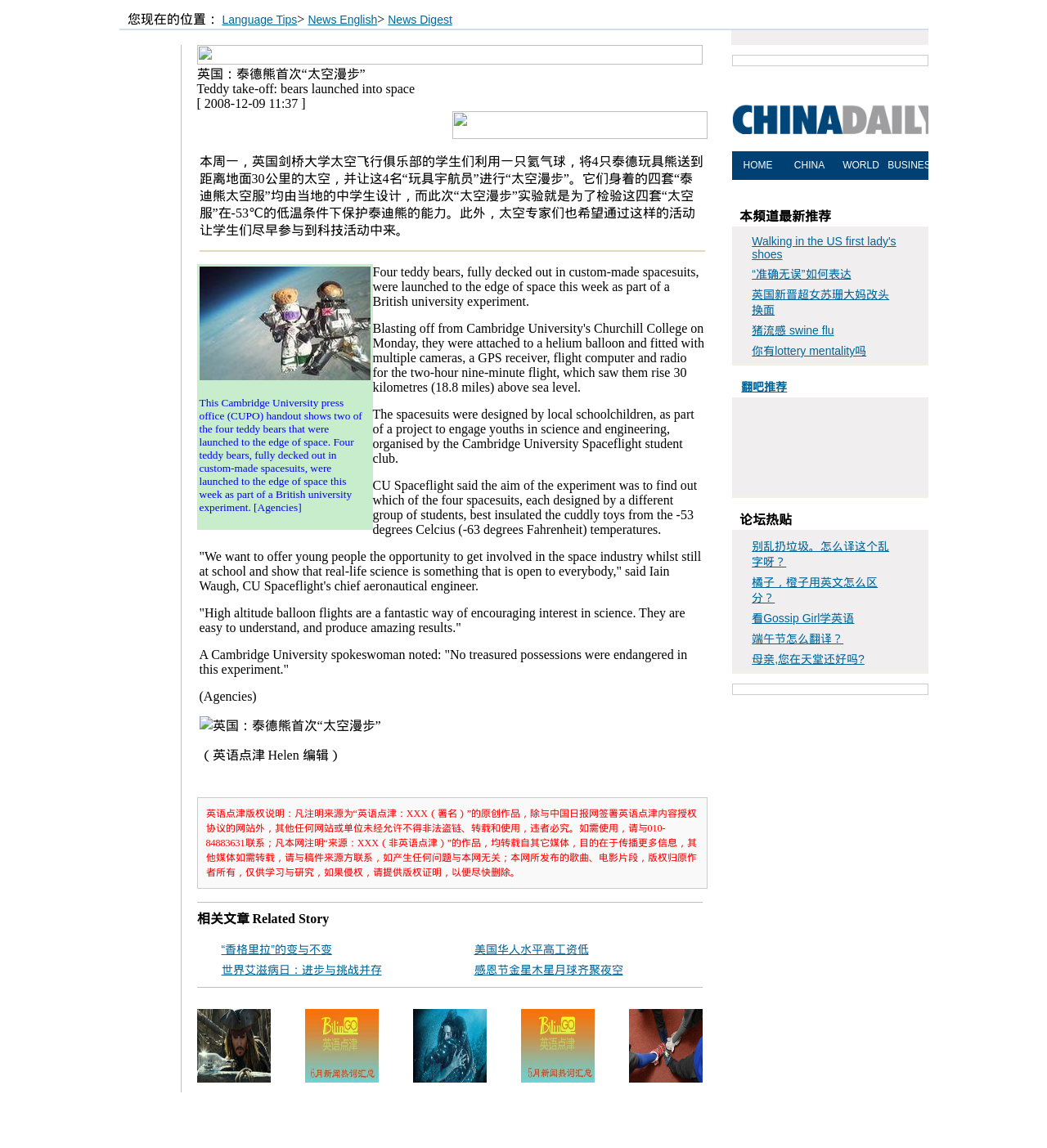Provide your answer to the question using just one word or phrase: Who designed the spacesuits?

Local schoolchildren